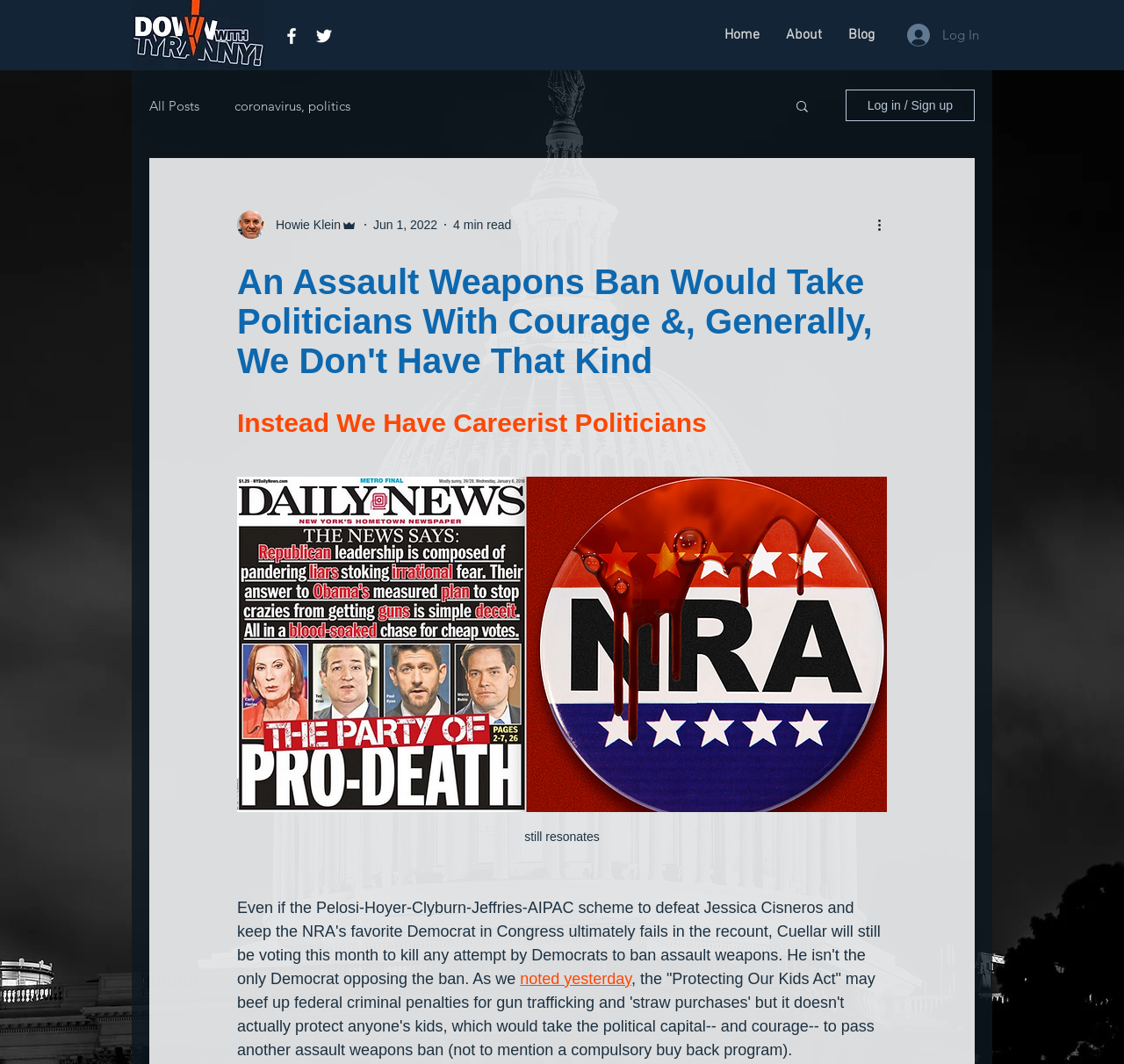Identify the bounding box coordinates for the region to click in order to carry out this instruction: "Search for something". Provide the coordinates using four float numbers between 0 and 1, formatted as [left, top, right, bottom].

[0.706, 0.092, 0.721, 0.11]